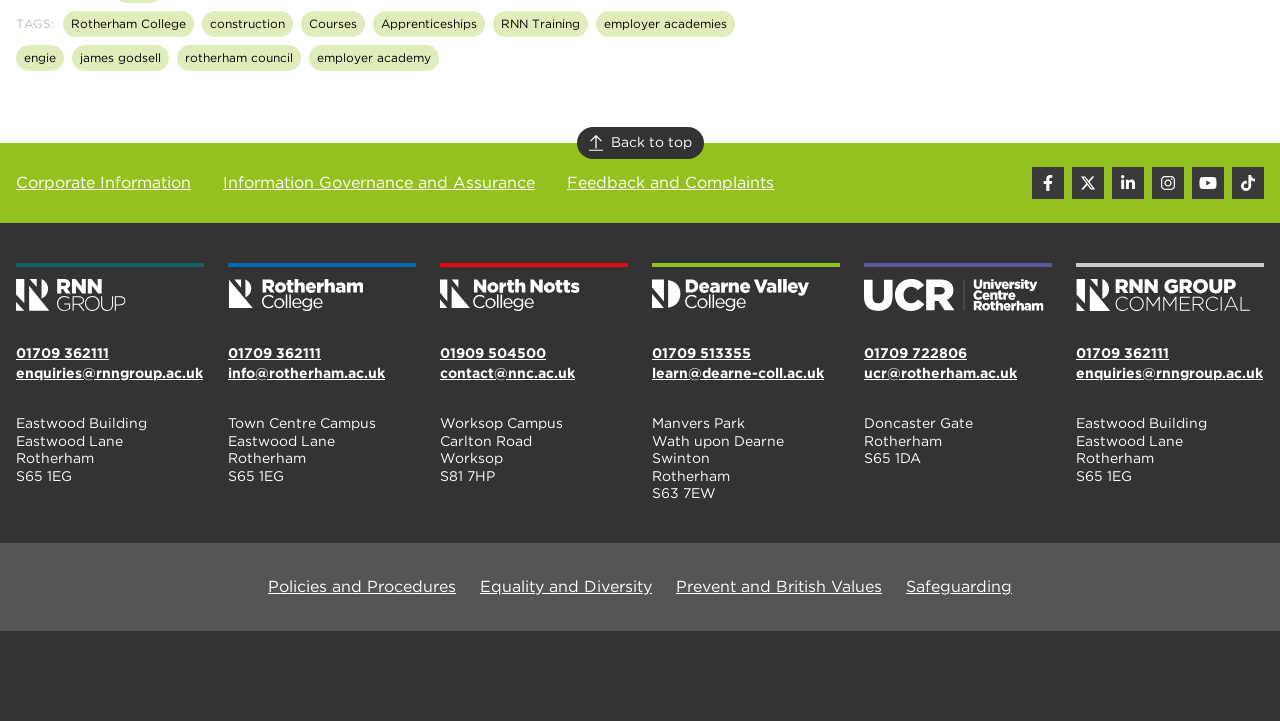Provide the bounding box coordinates of the HTML element this sentence describes: "parent_node: 01709 362111 title="Rotherham College"". The bounding box coordinates consist of four float numbers between 0 and 1, i.e., [left, top, right, bottom].

[0.178, 0.37, 0.325, 0.431]